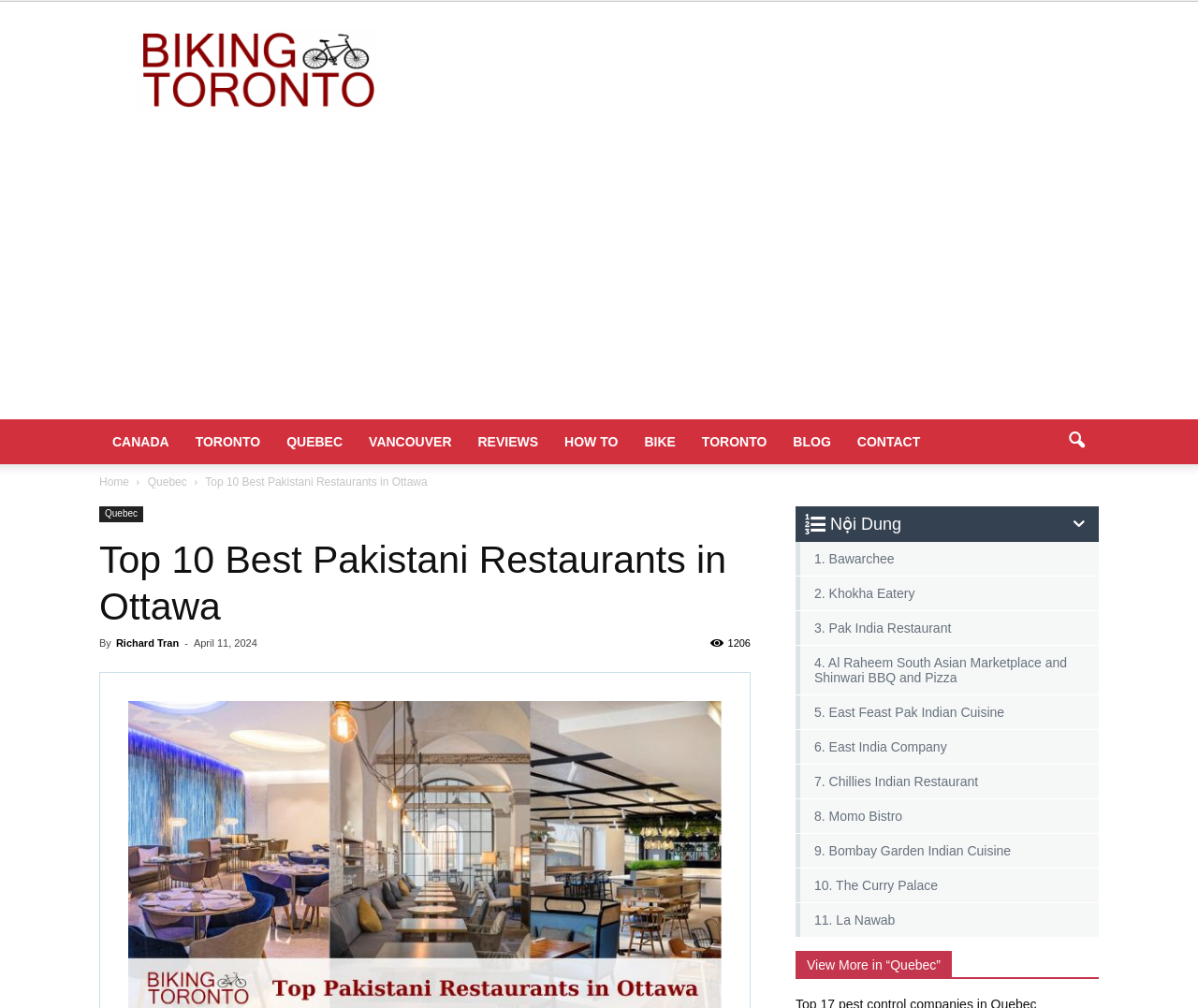Refer to the image and provide an in-depth answer to the question: 
Who is the author of this blog post?

The author's name is mentioned in the text 'By Richard Tran' which is located below the heading 'Top 10 Best Pakistani Restaurants in Ottawa'.